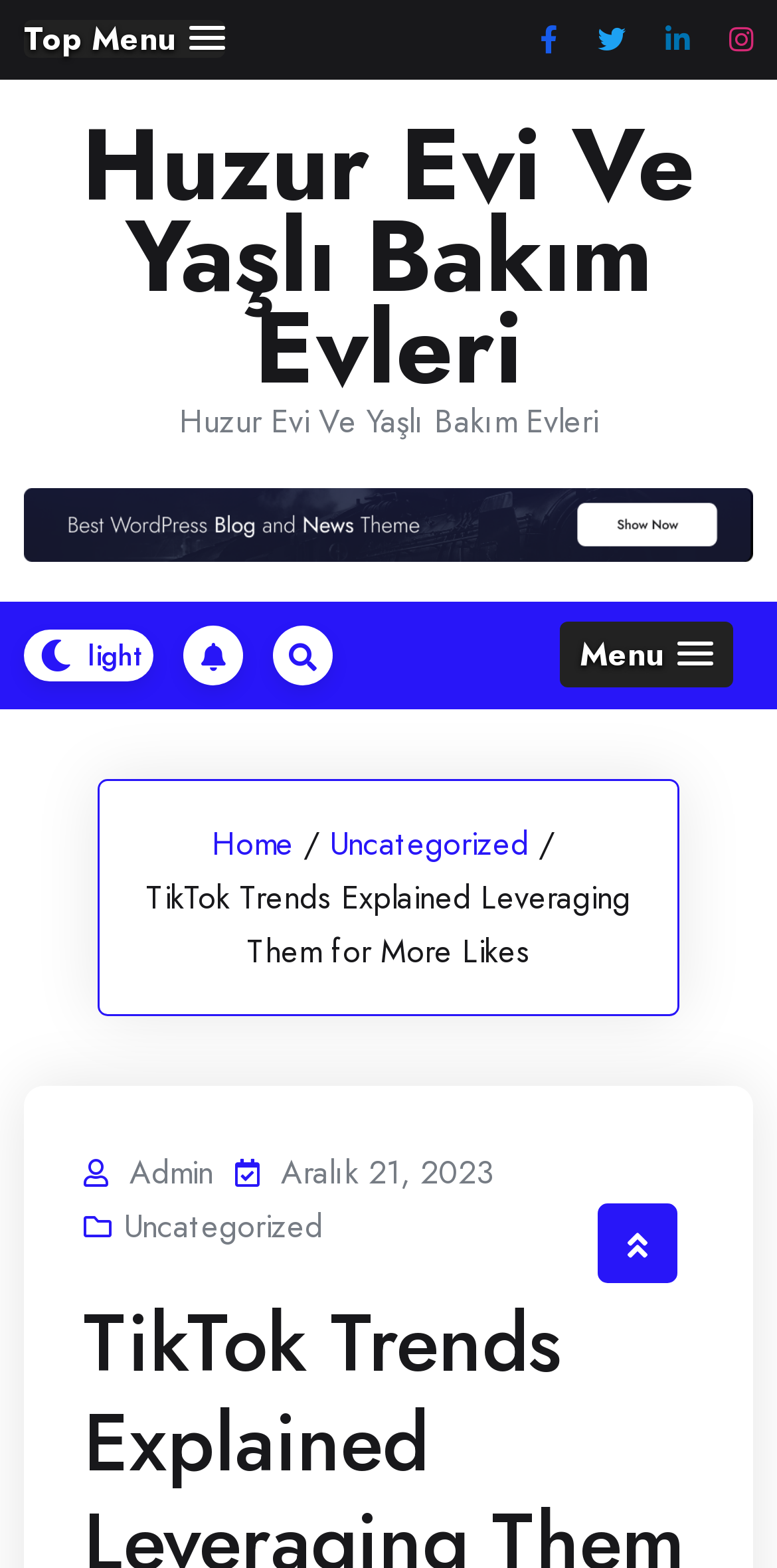Can you give a detailed response to the following question using the information from the image? How many menu items are there?

By examining the menu button with the text 'Menu', I can see that it has three menu items: 'Home', 'Uncategorized', and a separator '/' in between. This suggests that there are three main menu items on the website.